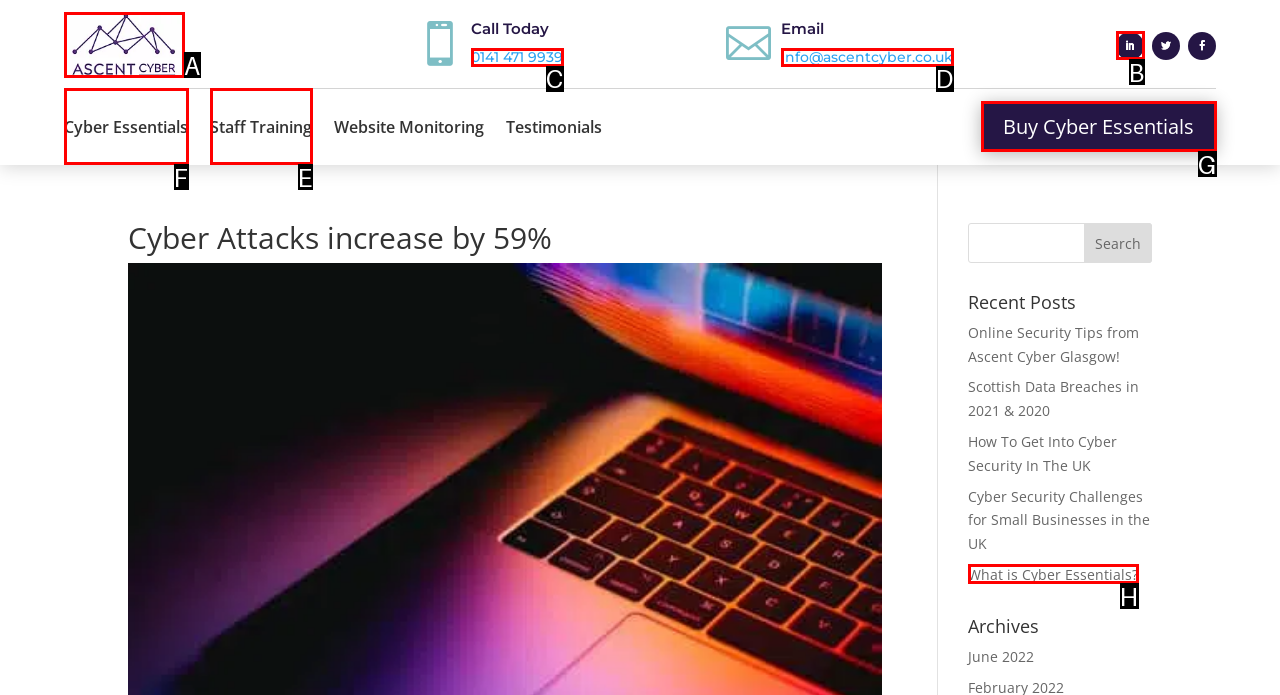To complete the task: Learn about cyber essentials, select the appropriate UI element to click. Respond with the letter of the correct option from the given choices.

F